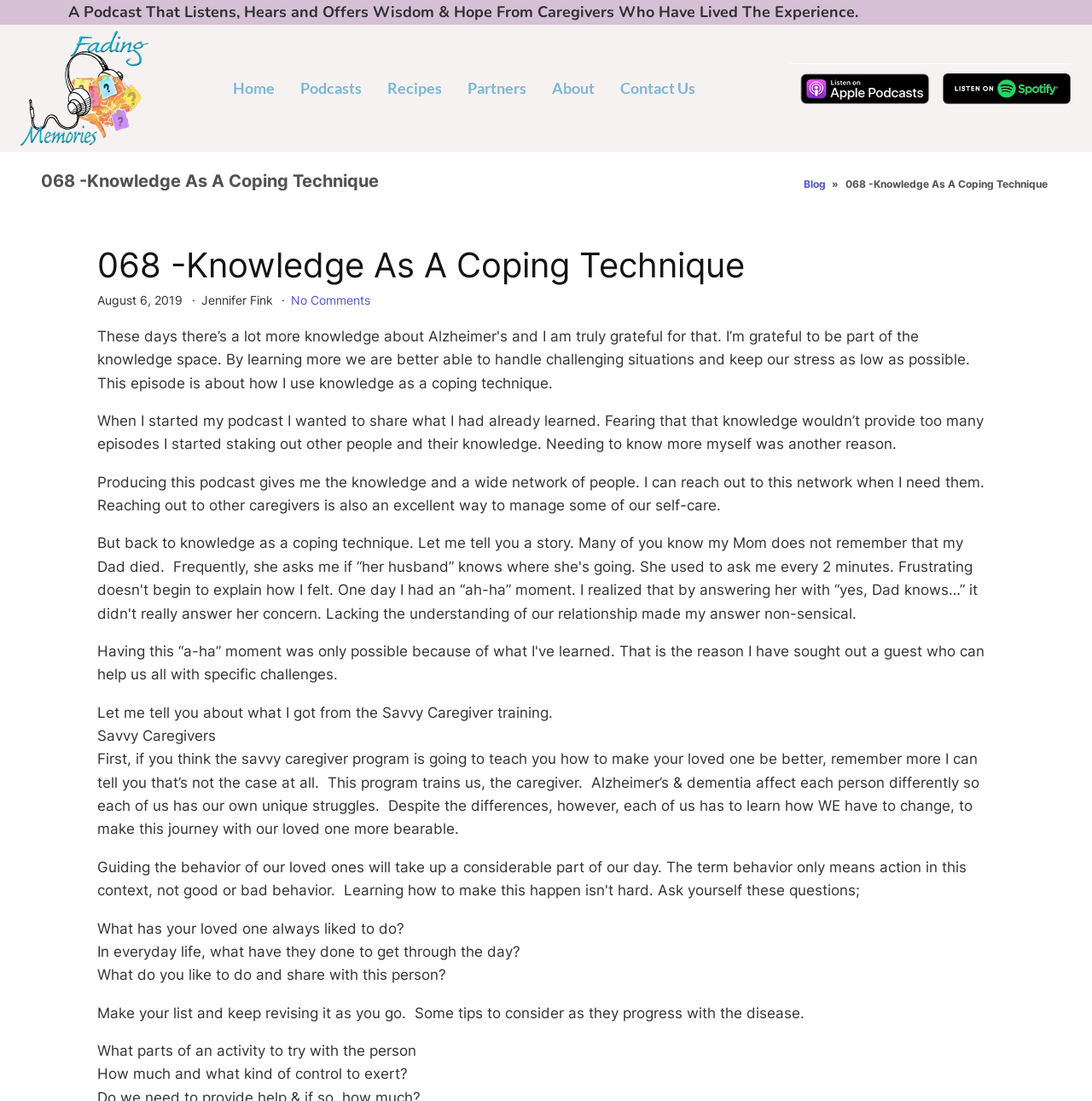What is the name of the podcast?
Craft a detailed and extensive response to the question.

I determined the answer by looking at the root element '068 -Knowledge As A Coping Technique - Fading Memories Podcast' and identifying the podcast name as 'Fading Memories Podcast'.